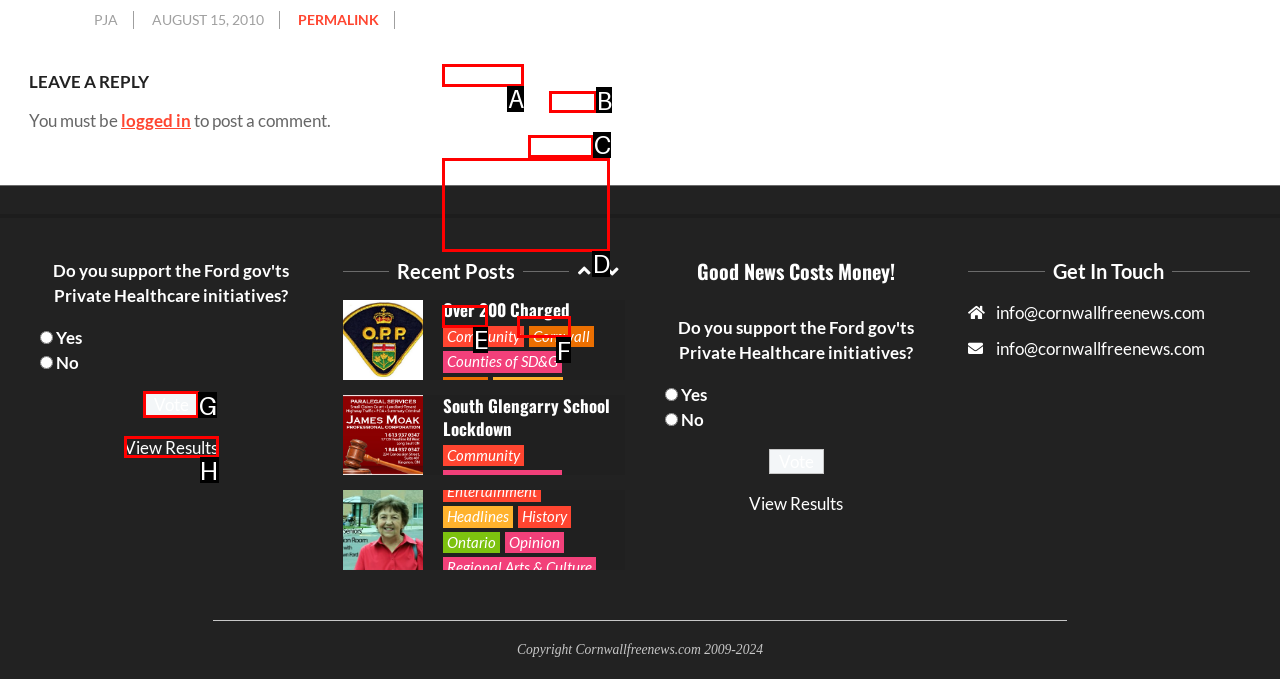Determine the right option to click to perform this task: Click the 'Community' link
Answer with the correct letter from the given choices directly.

A